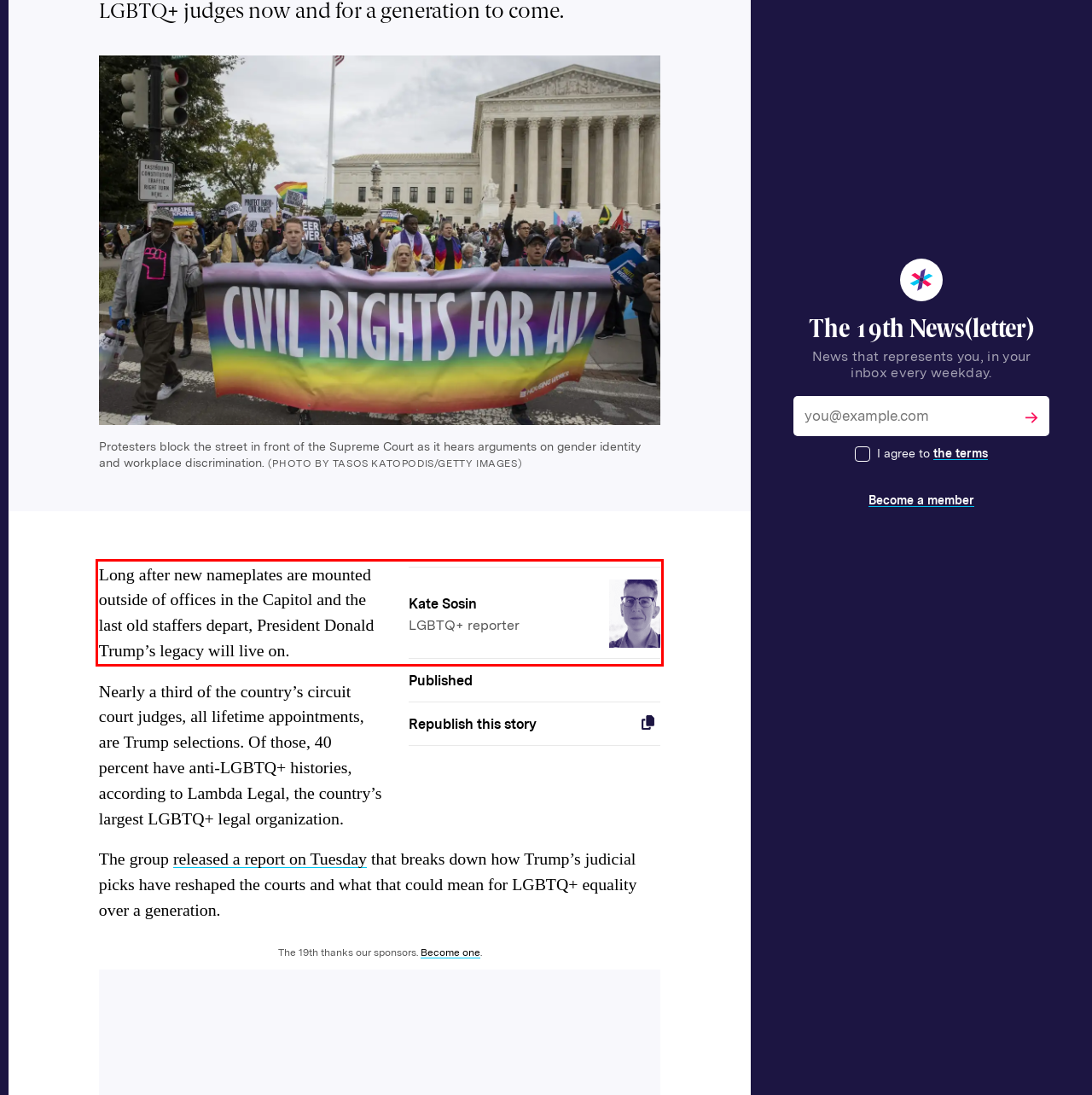Please perform OCR on the UI element surrounded by the red bounding box in the given webpage screenshot and extract its text content.

Long after new nameplates are mounted outside of offices in the Capitol and the last old staffers depart, President Donald Trump’s legacy will live on.